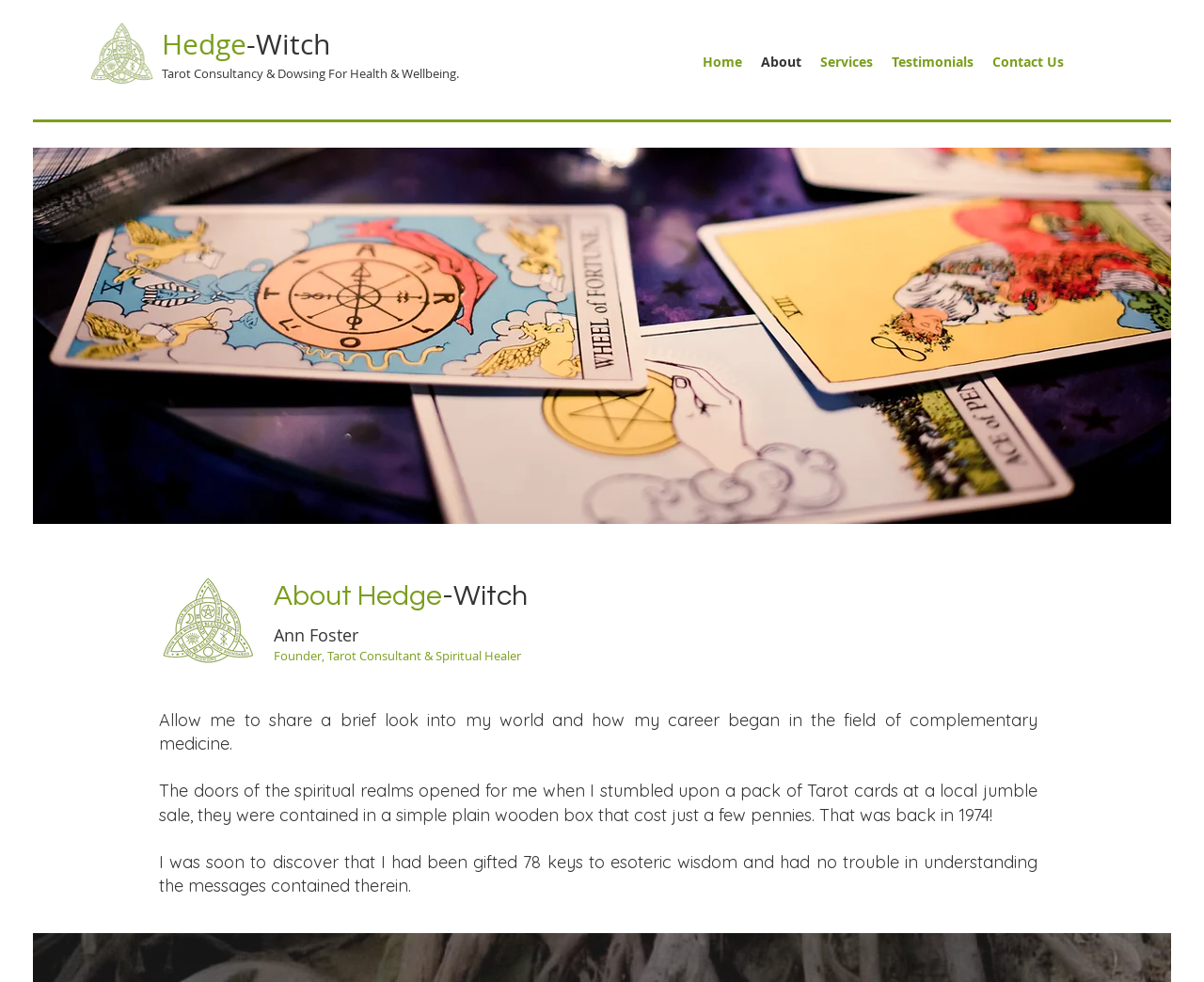Please determine the bounding box coordinates of the section I need to click to accomplish this instruction: "Click the Celtic Knot Green logo".

[0.074, 0.021, 0.129, 0.088]